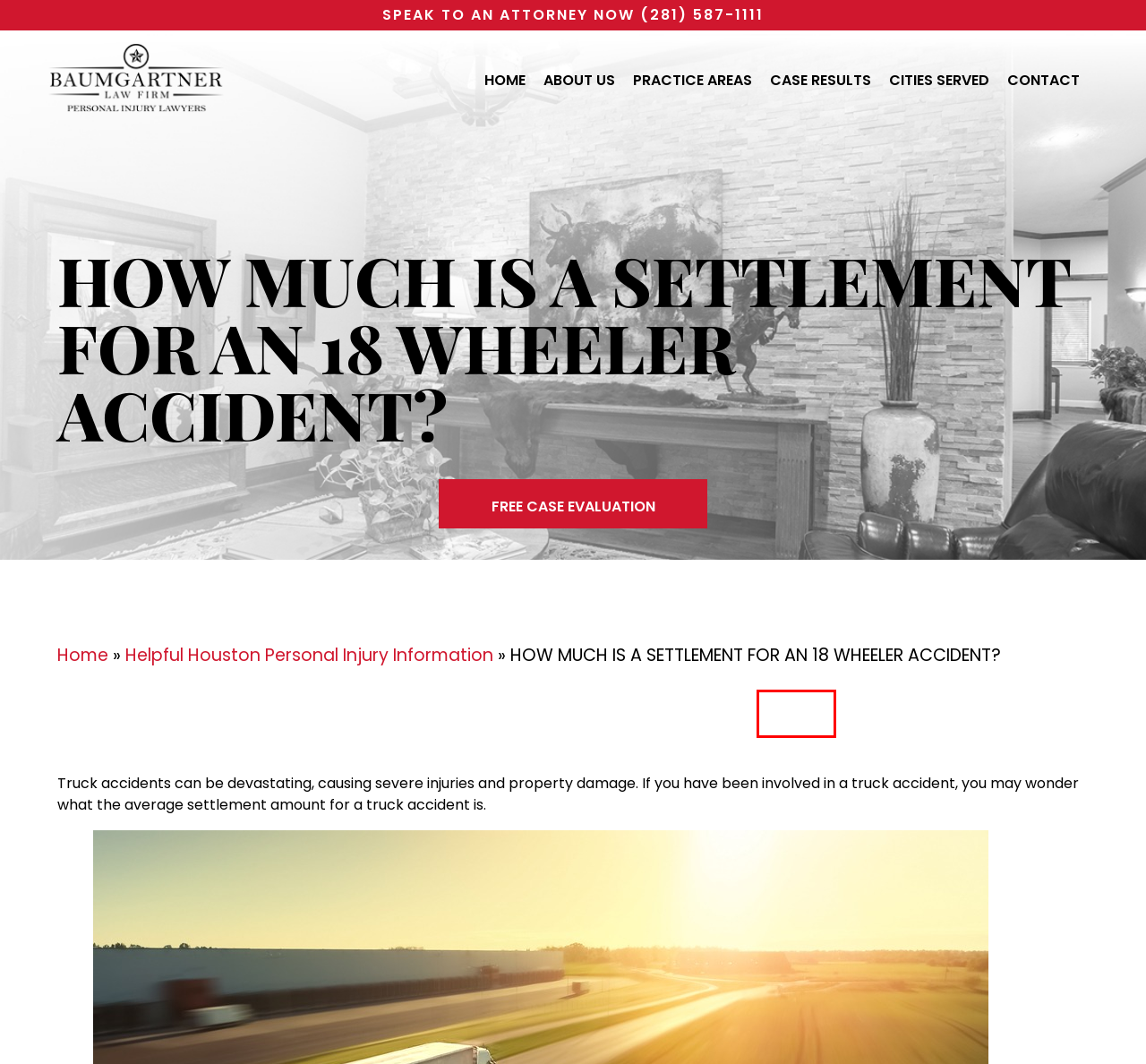You are provided with a screenshot of a webpage that includes a red rectangle bounding box. Please choose the most appropriate webpage description that matches the new webpage after clicking the element within the red bounding box. Here are the candidates:
A. Car Insurance Claim Lawyer in Houston
B. Houston Commercial Vehicle Accident Lawyer
C. Suing a Truck Driver After an Accident
D. Houston Hit and Run Accident Lawyer
E. Cypress Personal Injury Lawyer: Baumgartner Law Firm
F. Spring, TX Car Accident Lawyer - Baumgartner Law Firm
G. Fatal Truck Accident Lawyer in Houston Near You
H. Houston Speeding Accident Attorneys

H